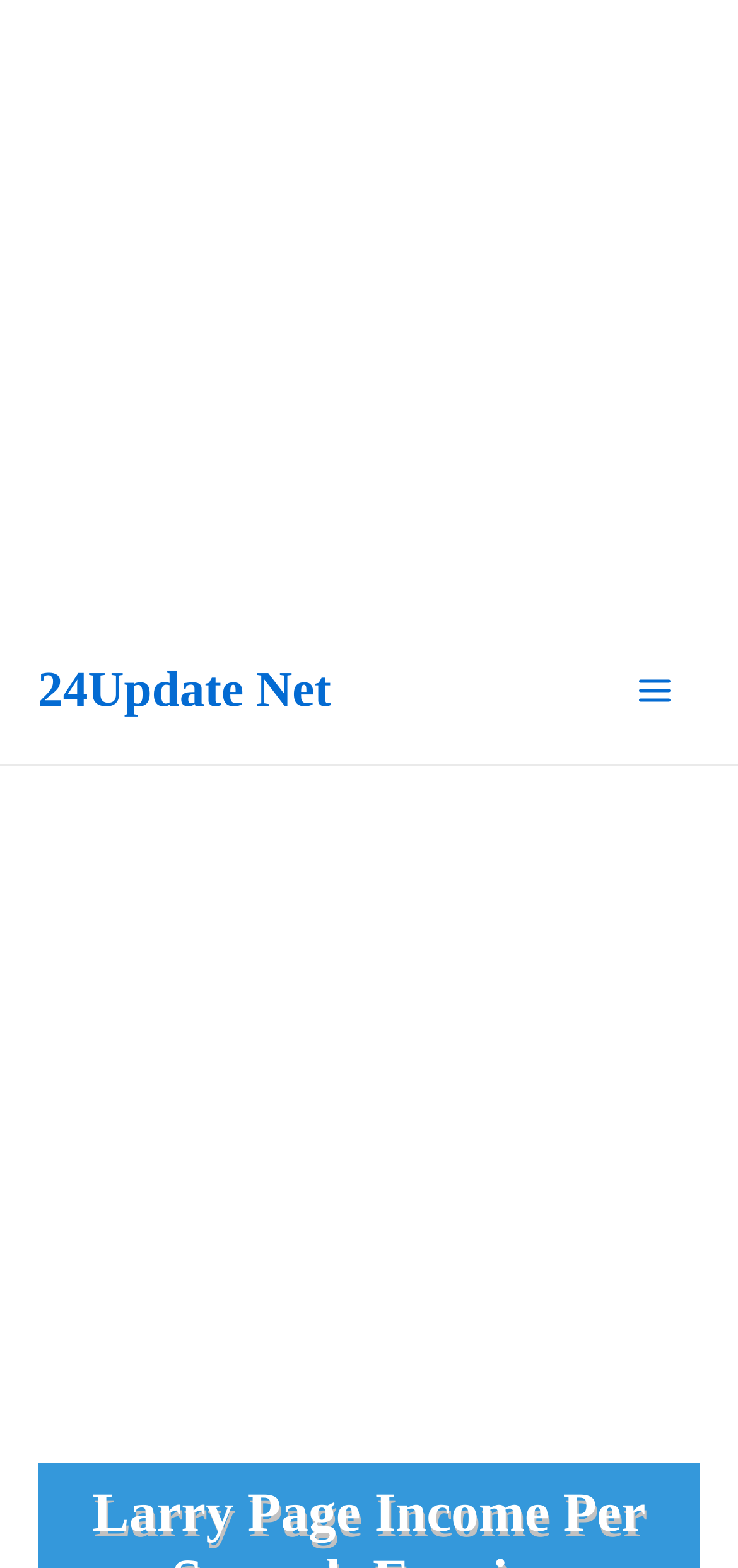Offer a meticulous caption that includes all visible features of the webpage.

The webpage is about Larry Page, an American computer scientist and internet entrepreneur, who founded Google. At the top of the page, there is a large advertisement that spans the entire width of the page. Below the advertisement, there is a link to "24Update Net" located near the top-left corner of the page. To the right of the link, there is a "Main Menu" button that is not expanded. The button has an image icon to its right. 

Further down the page, there is another advertisement that occupies the entire width of the page, similar to the one at the top.